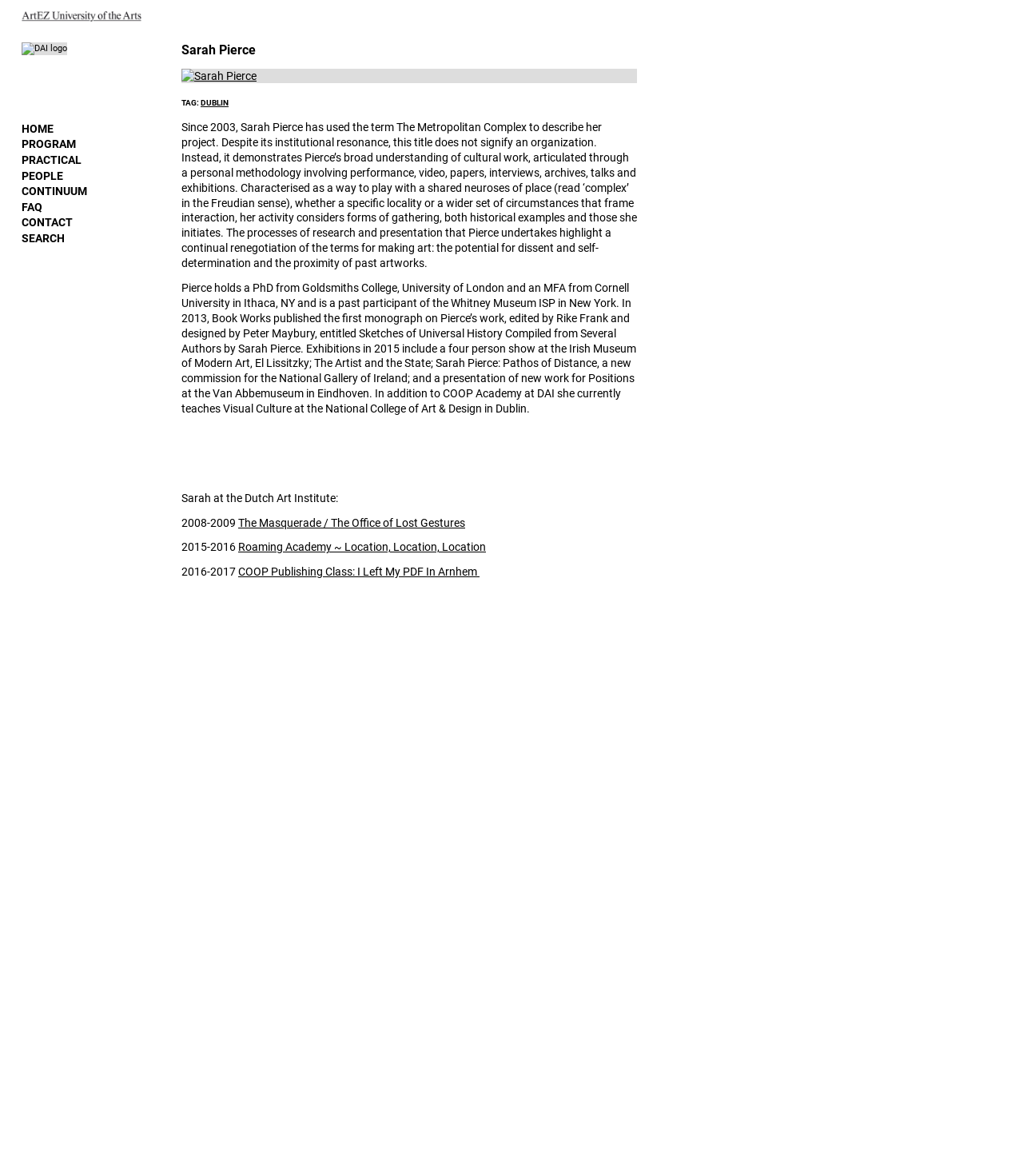Please find the bounding box for the UI component described as follows: "title="Sarah Pierce"".

[0.177, 0.058, 0.623, 0.071]